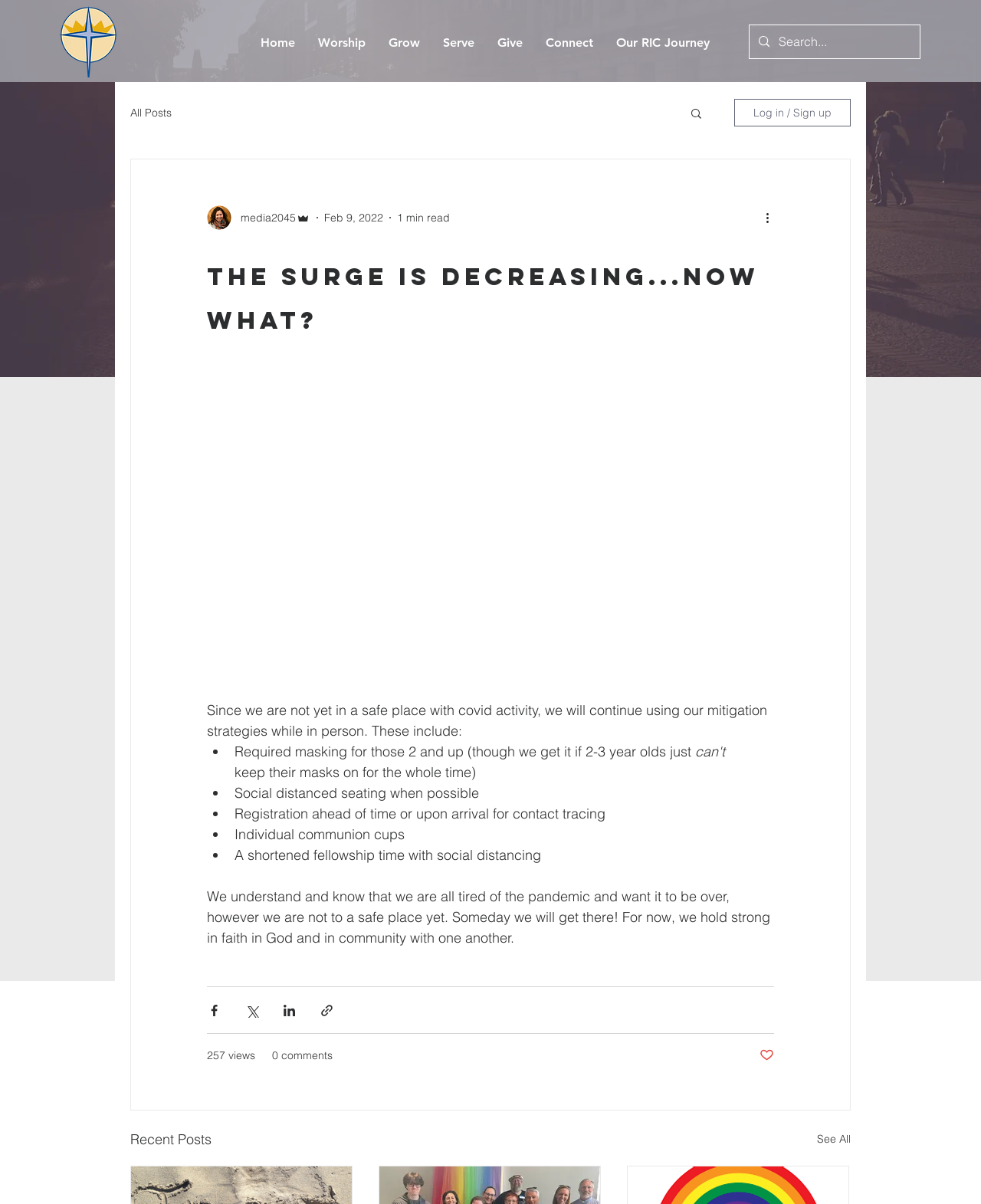With reference to the image, please provide a detailed answer to the following question: What is the purpose of the search box?

The search box is located at the top right corner of the page, and it has a placeholder text 'Search...'. This suggests that the search box is intended for users to search for content within the website.